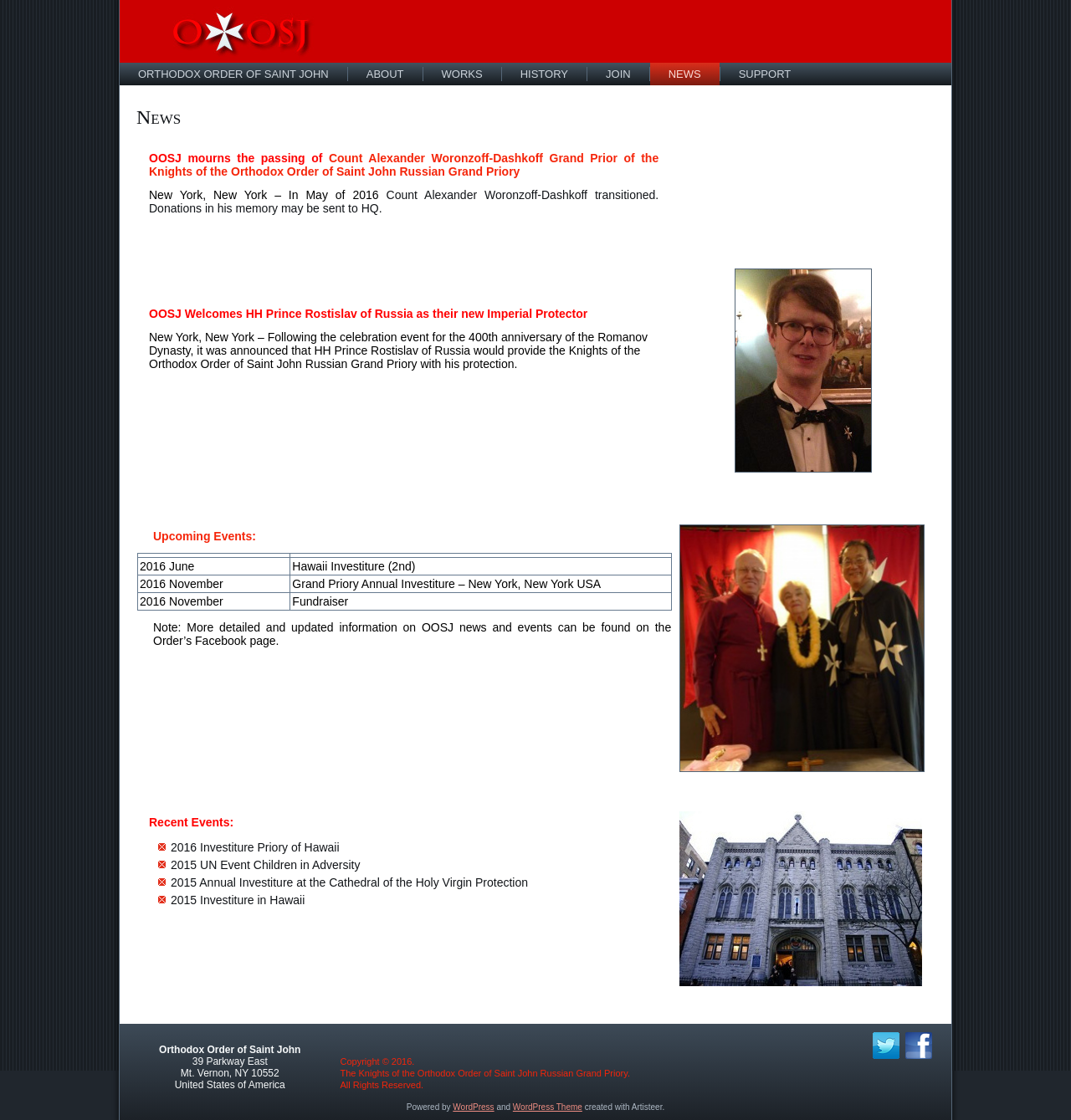Given the description "Orthodox Order of Saint John", determine the bounding box of the corresponding UI element.

[0.112, 0.056, 0.324, 0.076]